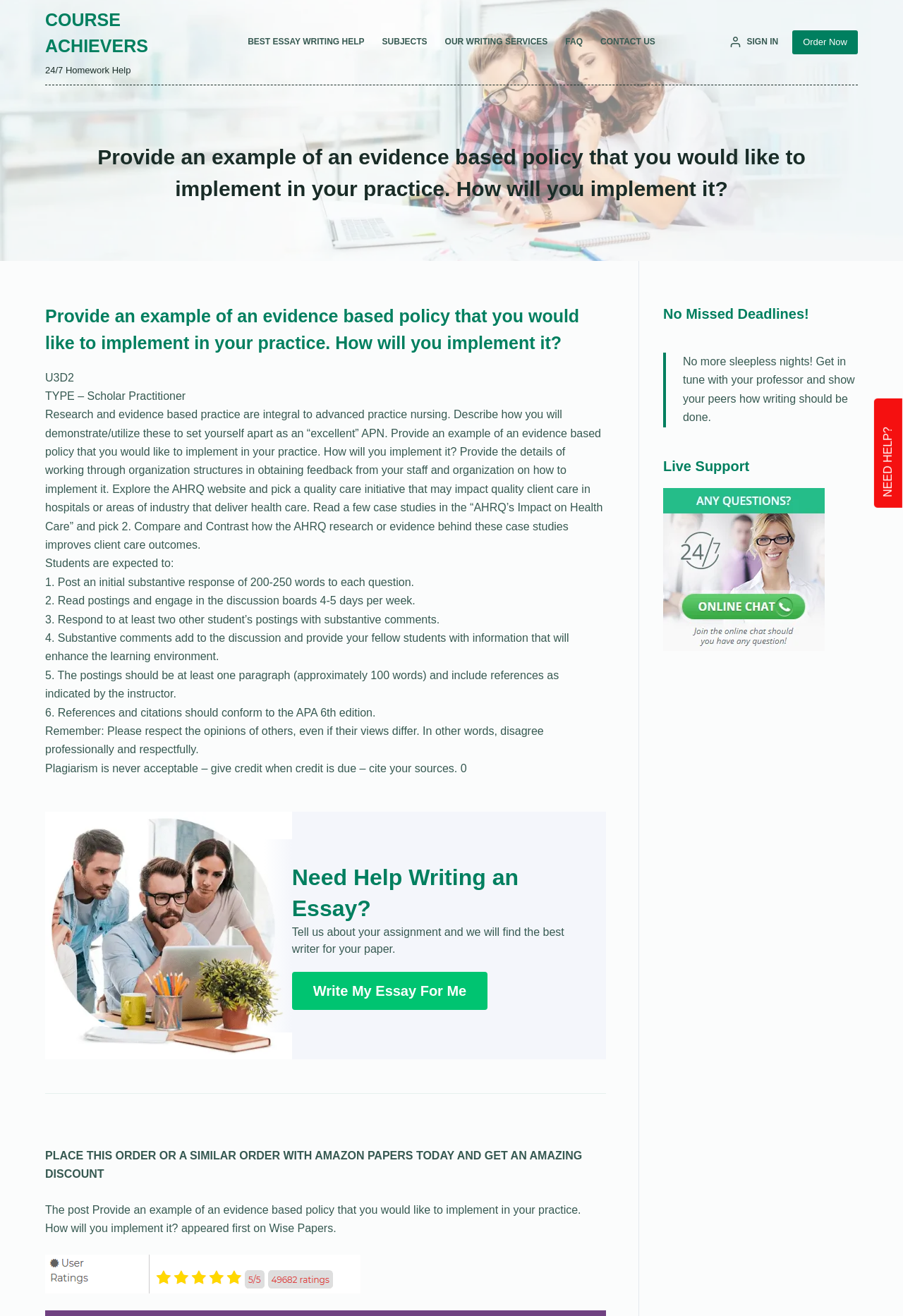Please locate the bounding box coordinates of the element that should be clicked to achieve the given instruction: "Go to previous page".

None